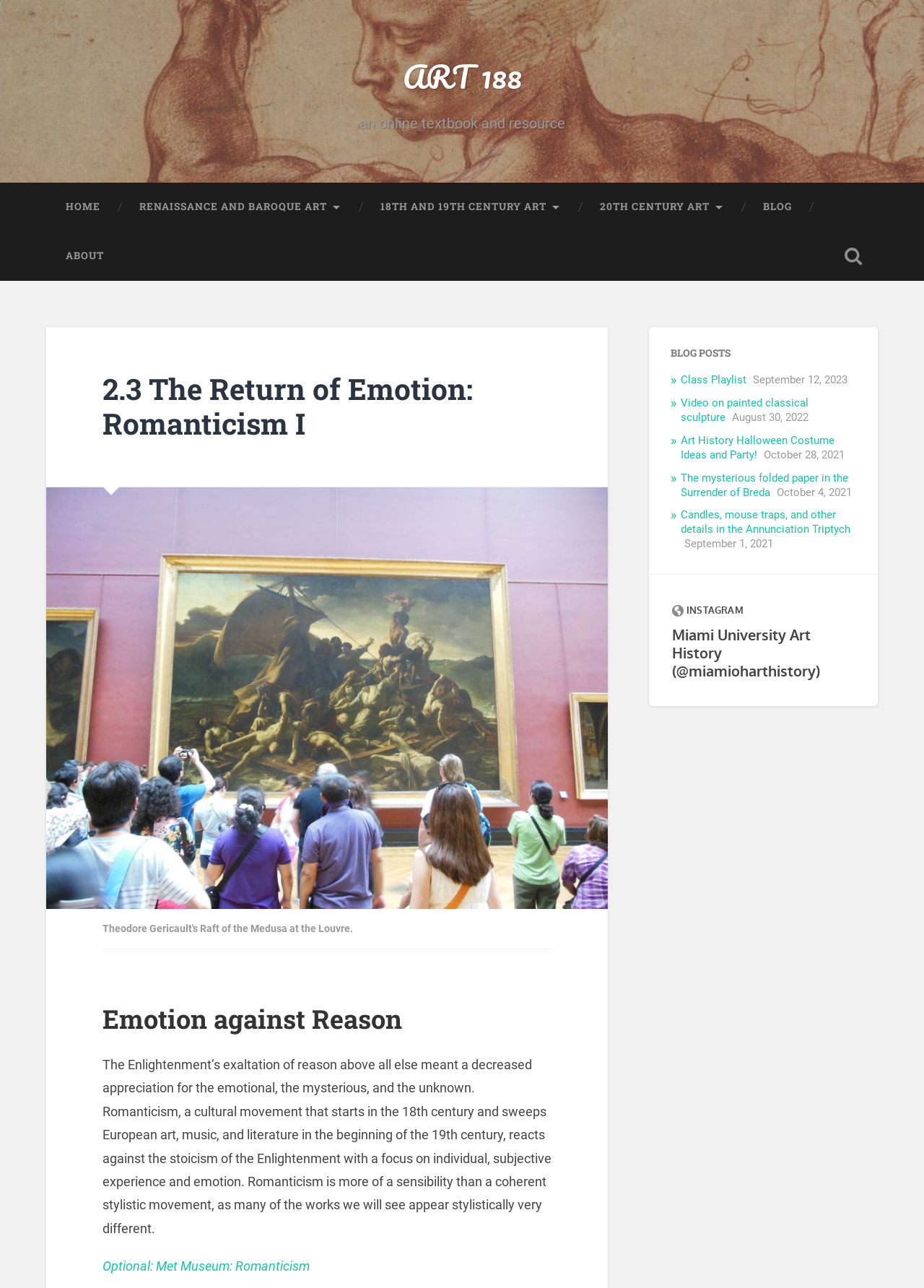What is the title of the painting mentioned on the webpage?
Answer with a single word or phrase, using the screenshot for reference.

Raft of the Medusa